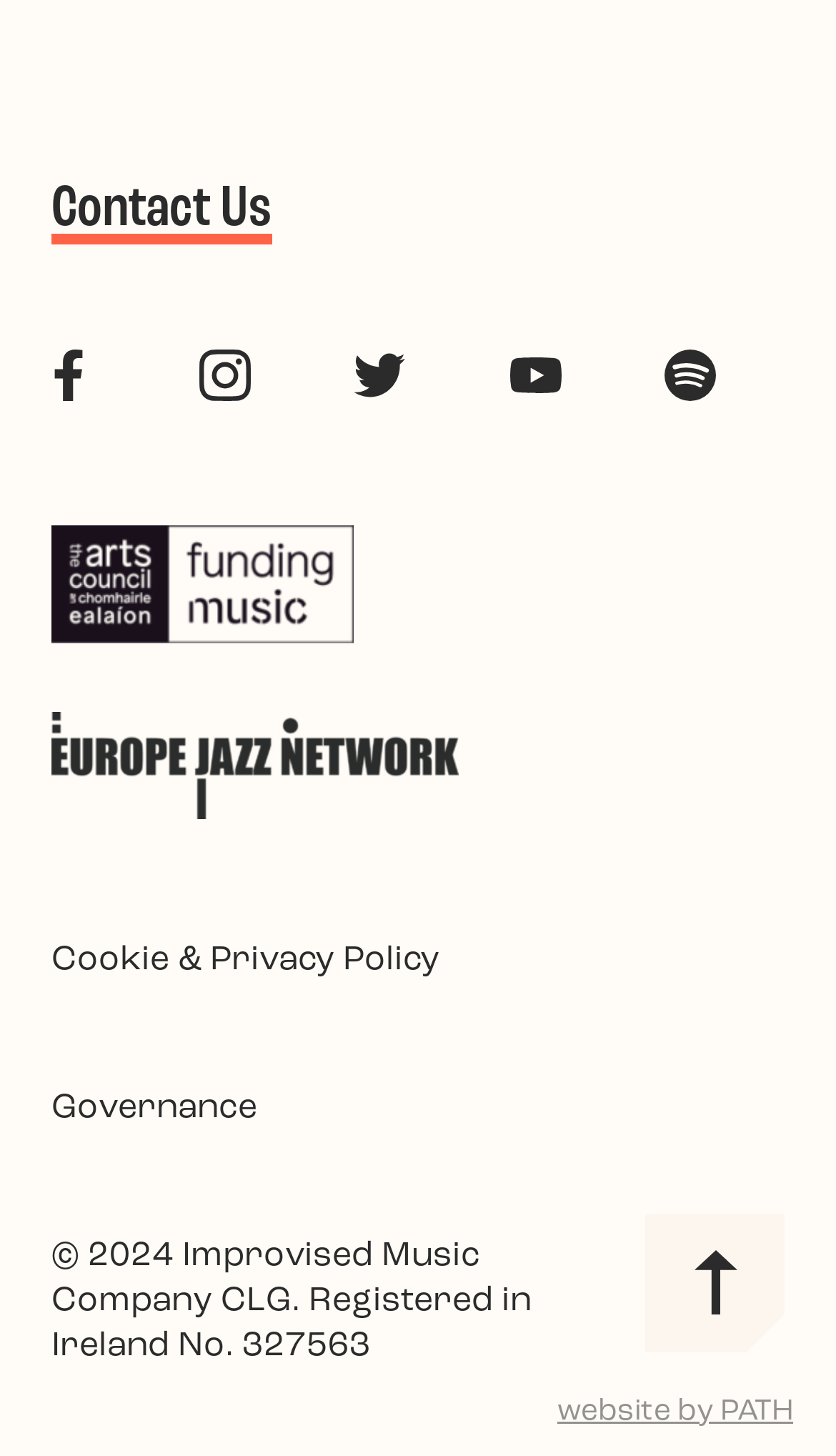Pinpoint the bounding box coordinates of the area that must be clicked to complete this instruction: "Go to Governance page".

[0.062, 0.746, 0.308, 0.777]